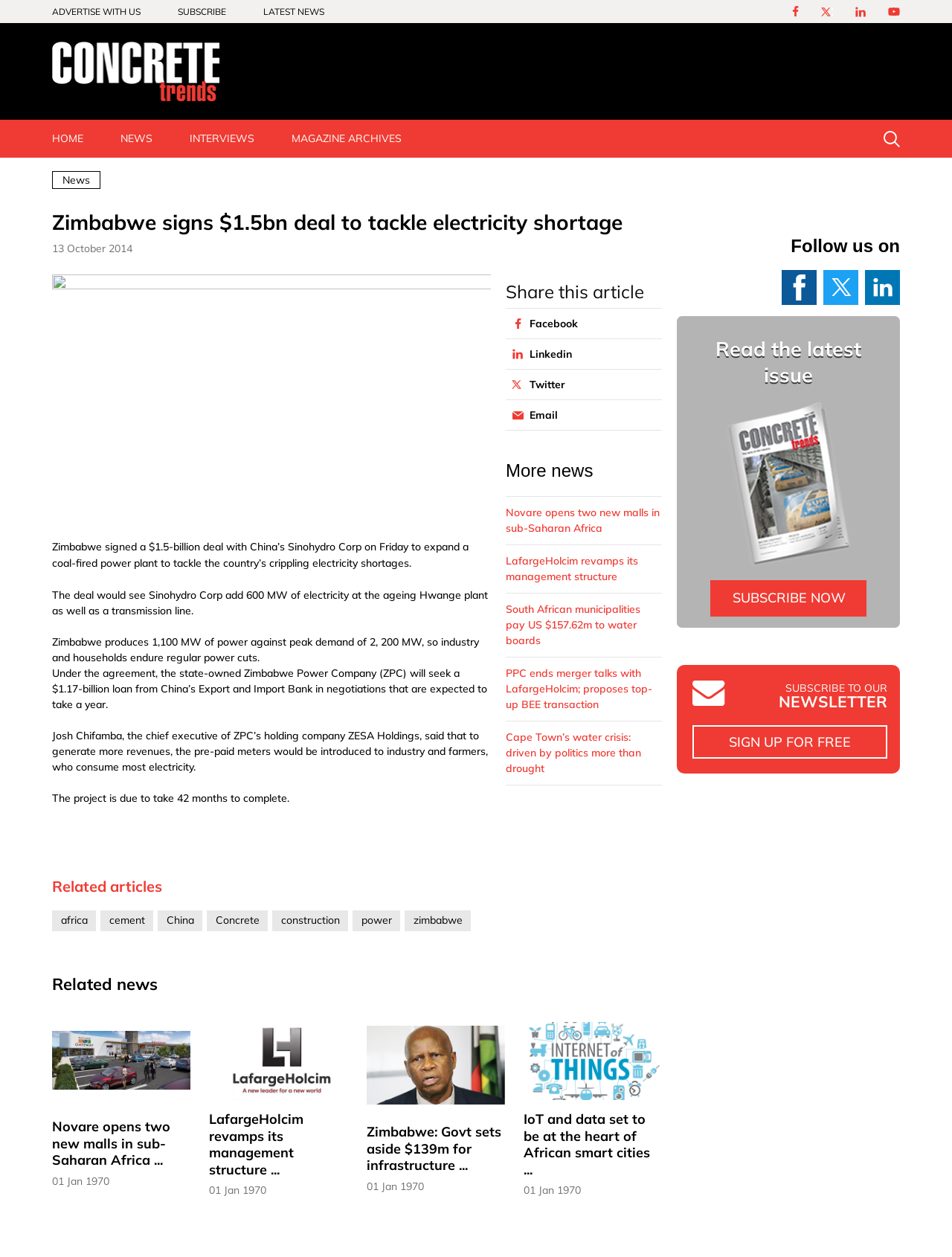Give a concise answer using only one word or phrase for this question:
What is the name of the company that will seek a loan from China’s Export and Import Bank?

Zimbabwe Power Company (ZPC)